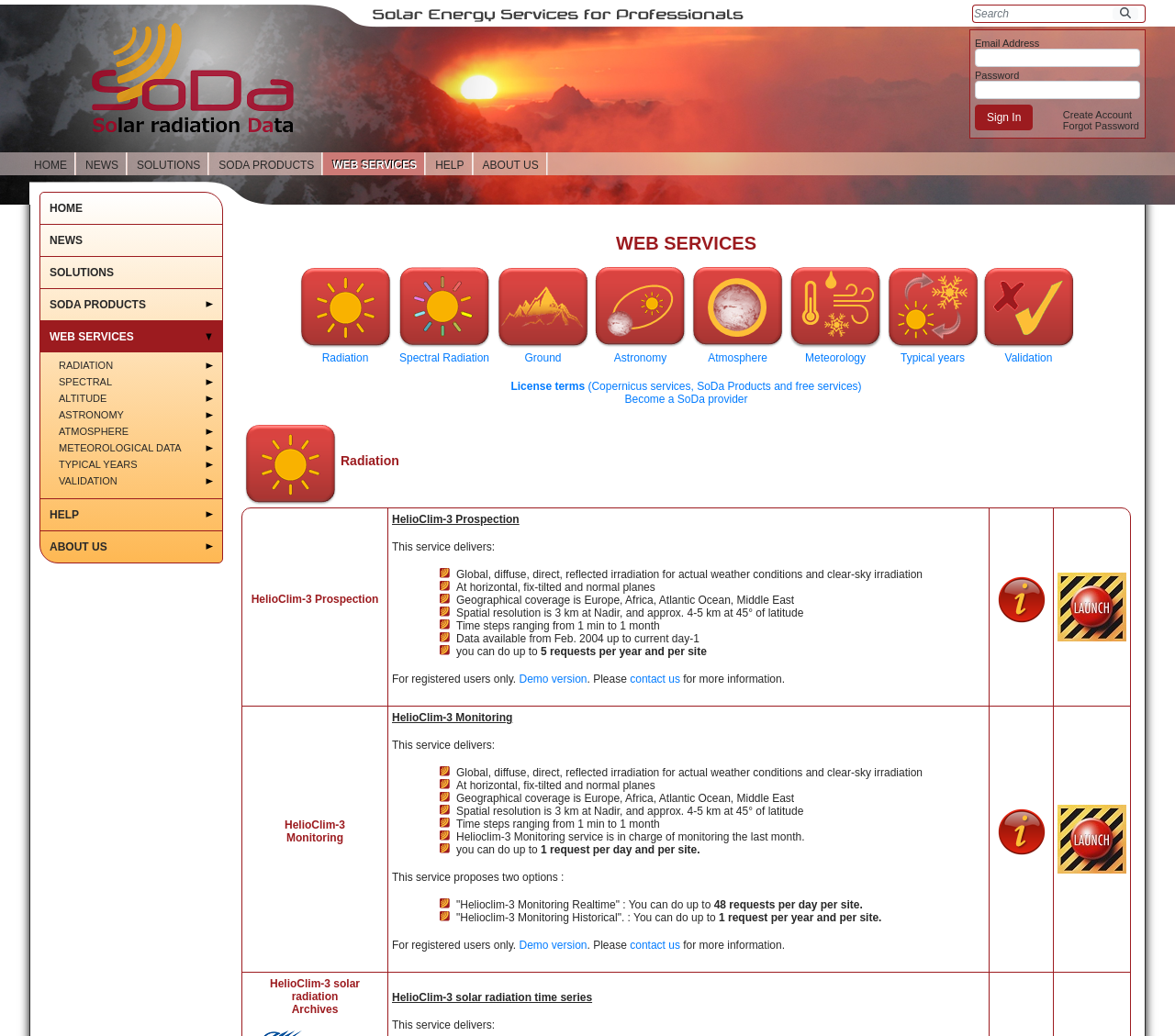Based on the image, give a detailed response to the question: What is the format of the reports provided by APOLLO Cloud Statistics?

The question can be answered by looking at the table with the rowheader 'APOLLO Cloud Statistics'. The gridcell next to it describes the service as 'This Web service, granted by ESA and provided by both DLR and TRANSVALOR, provides reports in pdf format with the APOLLO cloud physical parameters statistics on a limited number of sites, as a further help in the characterization of a solar site.'